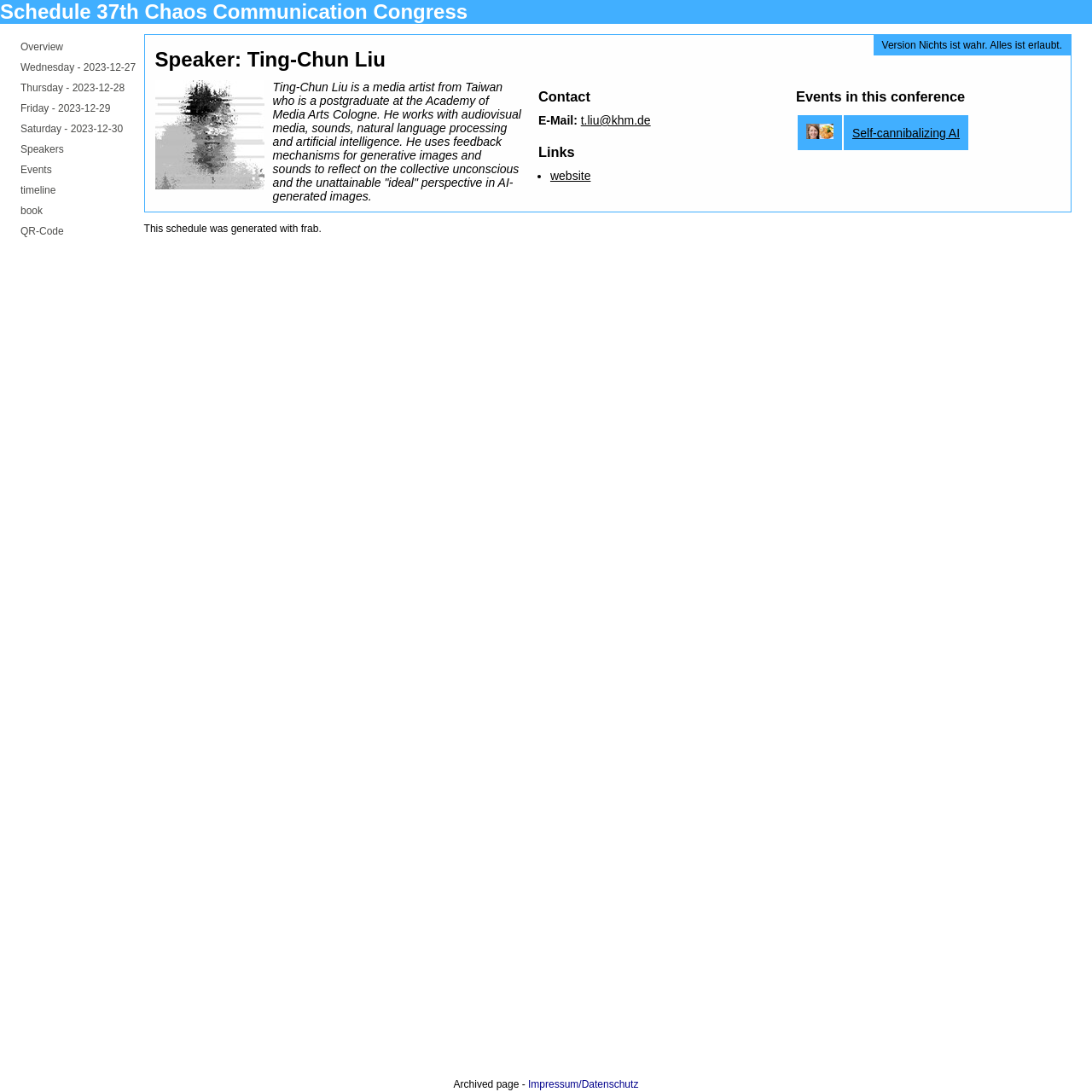Locate the bounding box coordinates of the area that needs to be clicked to fulfill the following instruction: "Read more about the event 'Self-cannibalizing AI'". The coordinates should be in the format of four float numbers between 0 and 1, namely [left, top, right, bottom].

[0.78, 0.115, 0.879, 0.128]